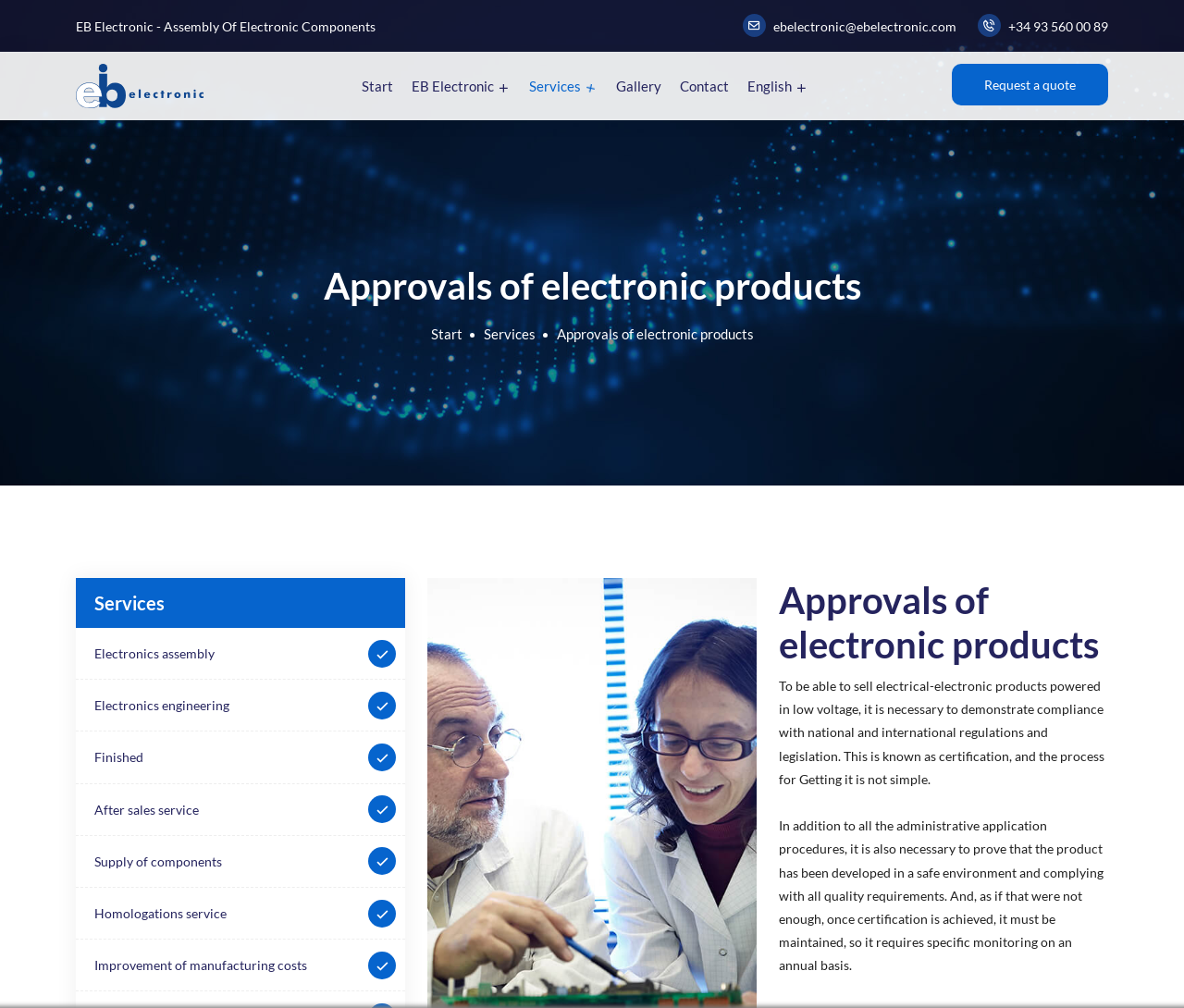Answer the following query concisely with a single word or phrase:
What is required to sell electrical-electronic products?

Certification